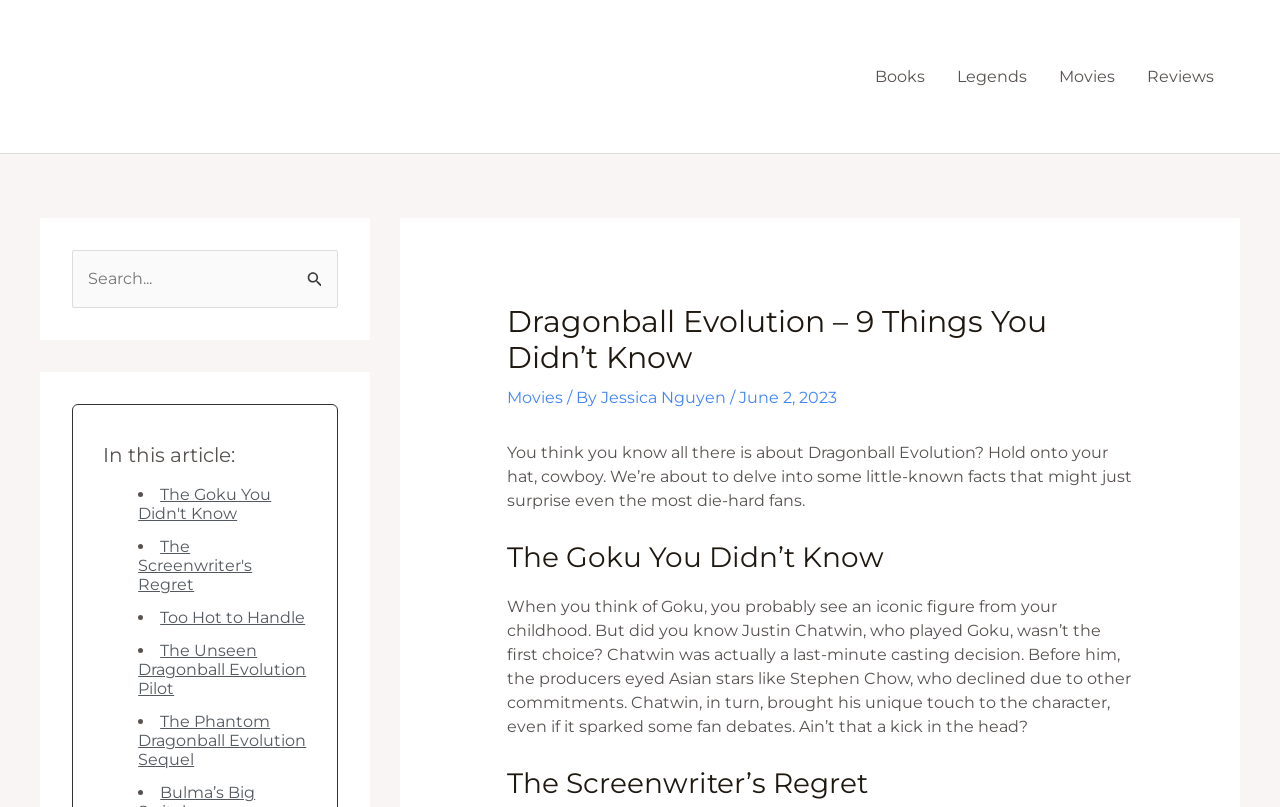Identify the bounding box coordinates of the specific part of the webpage to click to complete this instruction: "Read the article about The Goku You Didn’t Know".

[0.108, 0.601, 0.212, 0.648]